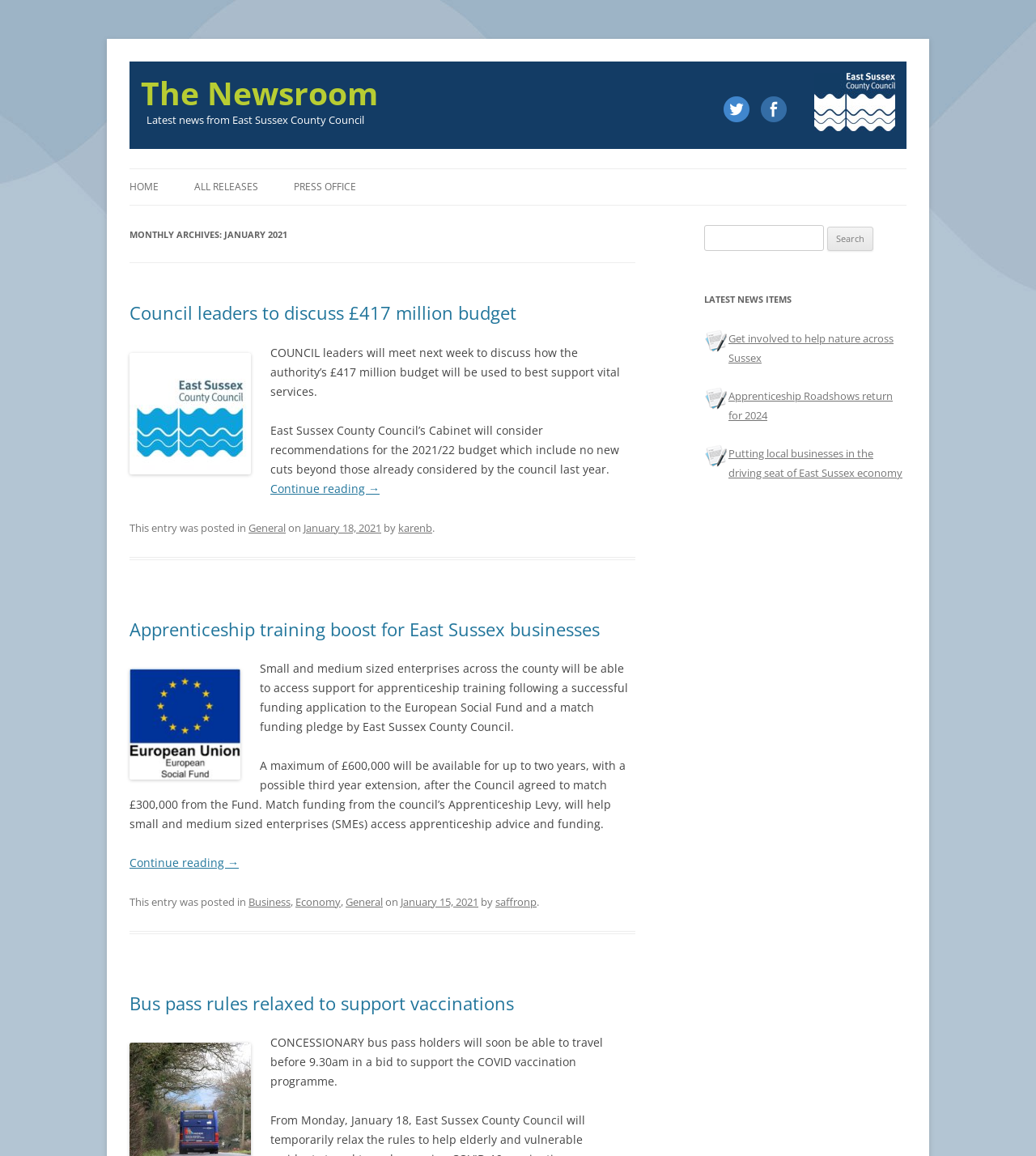Offer an extensive depiction of the webpage and its key elements.

The webpage is from East Sussex County Council, featuring the latest news from the council. At the top, there is the council's logo, accompanied by a few links and images. Below the logo, there is a heading "The Newsroom" and another heading "Latest news from East Sussex County Council". 

On the left side of the page, there are several links, including "HOME", "ALL RELEASES", and "PRESS OFFICE". Below these links, there is a section with a heading "MONTHLY ARCHIVES: JANUARY 2021". 

The main content of the page is divided into three articles. The first article has a heading "Council leaders to discuss £417 million budget" and discusses the council's budget for 2021/22. The article includes a link to continue reading and some metadata, such as the category "General" and the date "January 18, 2021". 

The second article has a heading "Apprenticeship training boost for East Sussex businesses" and discusses the support for apprenticeship training in the county. This article also includes a link to continue reading and some metadata, such as the categories "Business", "Economy", and "General", and the date "January 15, 2021". 

The third article has a heading "Bus pass rules relaxed to support vaccinations" and discusses the relaxation of bus pass rules to support the COVID vaccination programme. 

On the right side of the page, there is a complementary section with a search function, a heading "LATEST NEWS ITEMS", and a few links to other news articles.